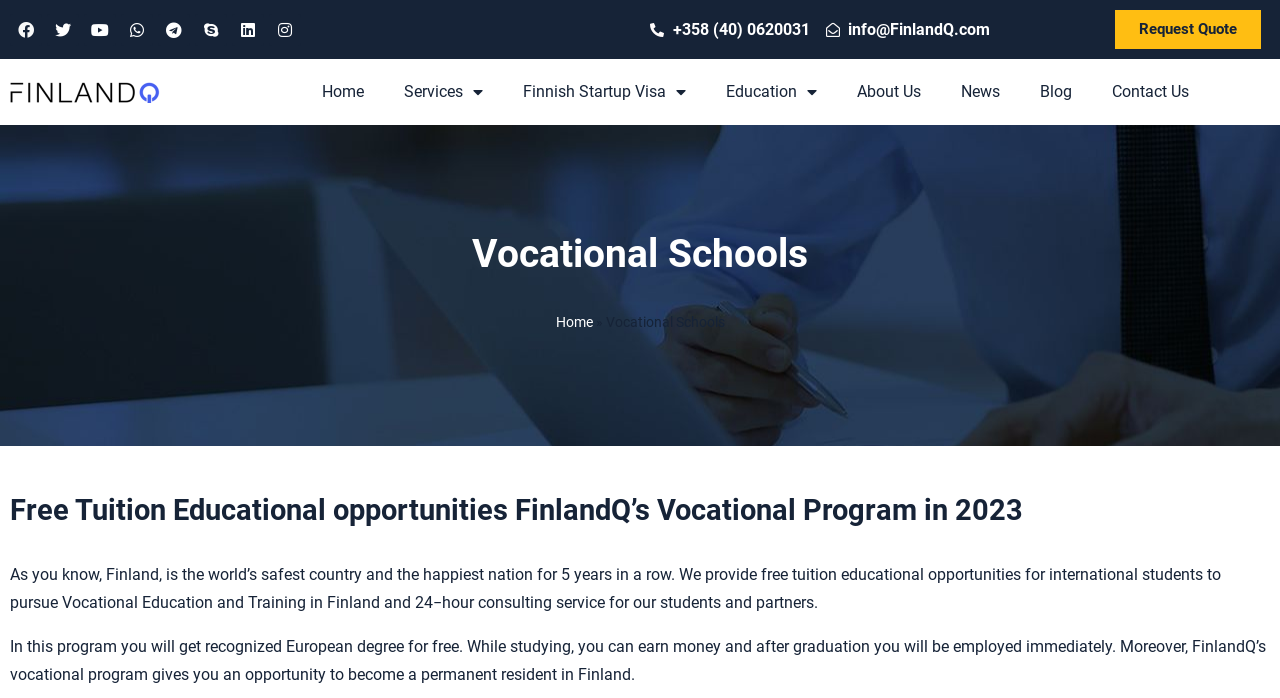What is the email address on the webpage? Please answer the question using a single word or phrase based on the image.

info@FinlandQ.com